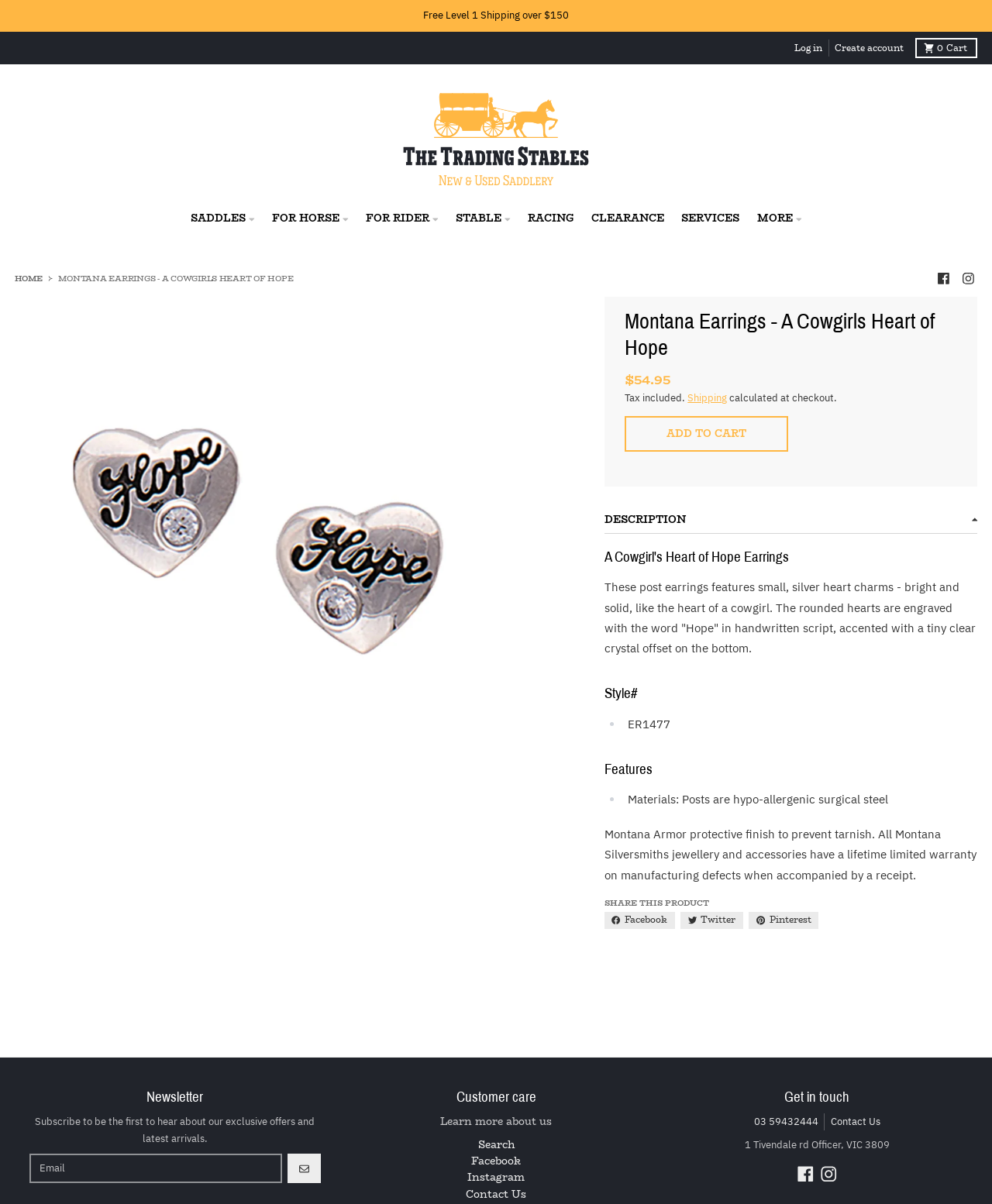What is the material of the earrings' posts?
Please use the image to deliver a detailed and complete answer.

The material of the earrings' posts can be found in the 'Features' section, where it is listed as 'Materials: Posts are hypo-allergenic surgical steel'.